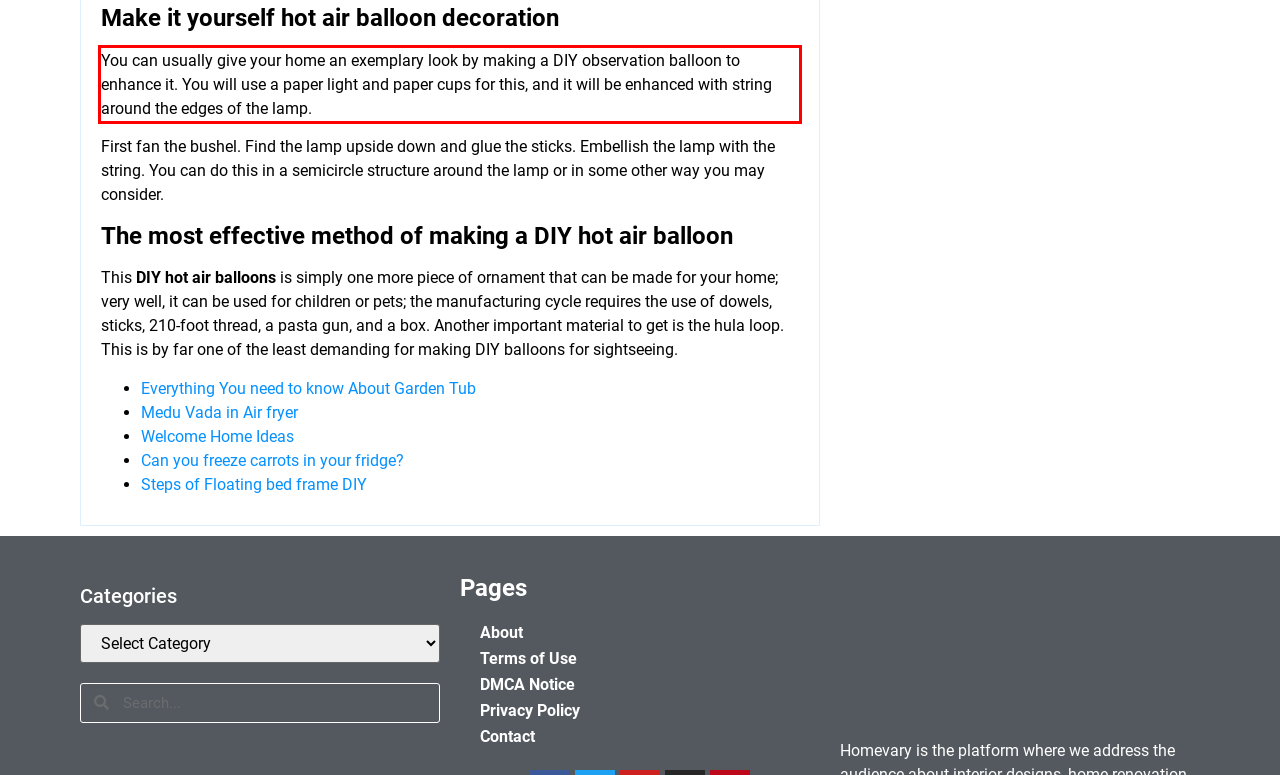From the given screenshot of a webpage, identify the red bounding box and extract the text content within it.

You can usually give your home an exemplary look by making a DIY observation balloon to enhance it. You will use a paper light and paper cups for this, and it will be enhanced with string around the edges of the lamp.